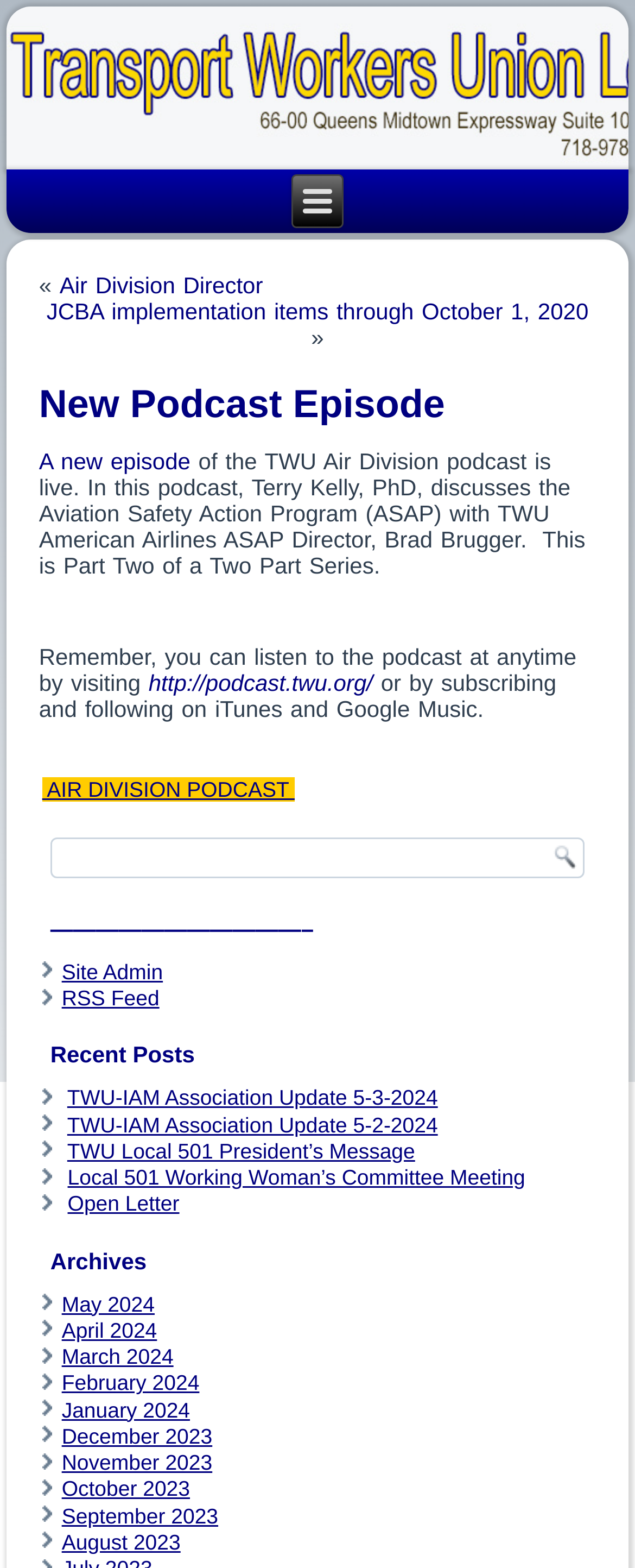Find the headline of the webpage and generate its text content.

New Podcast Episode